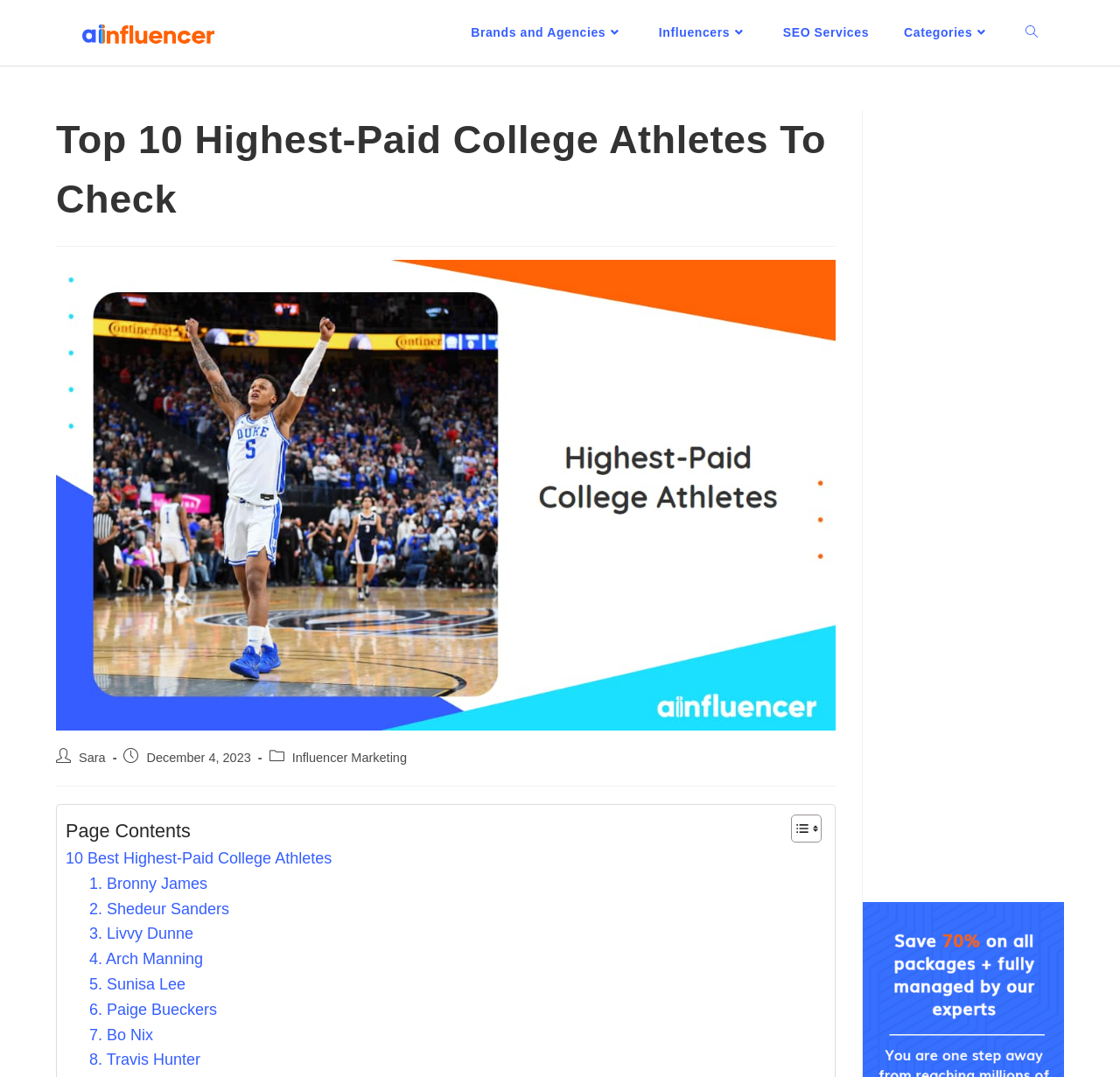Could you find the bounding box coordinates of the clickable area to complete this instruction: "Toggle website search"?

[0.9, 0.0, 0.942, 0.061]